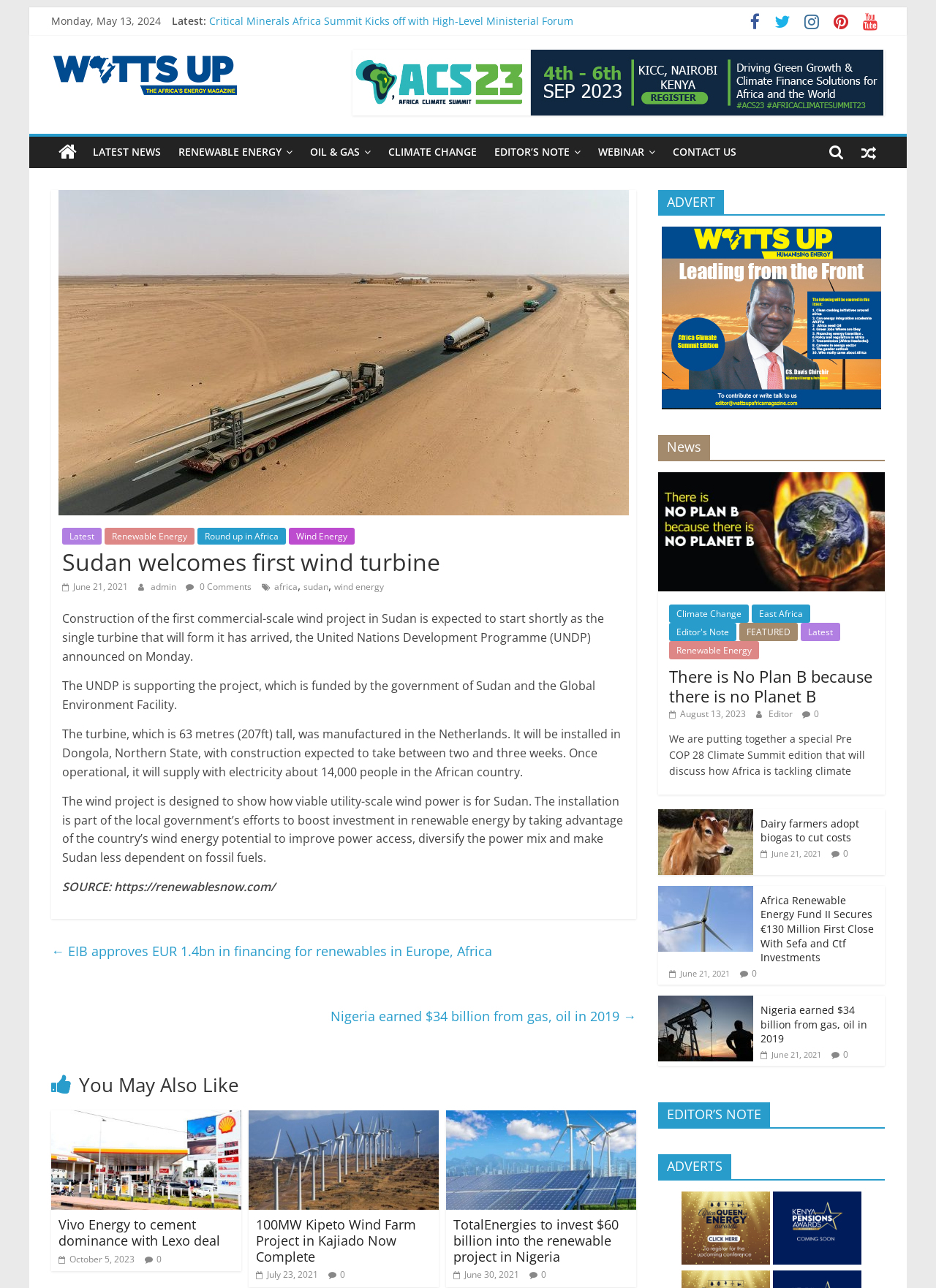Pinpoint the bounding box coordinates for the area that should be clicked to perform the following instruction: "Check the latest news in the sidebar".

[0.377, 0.039, 0.945, 0.09]